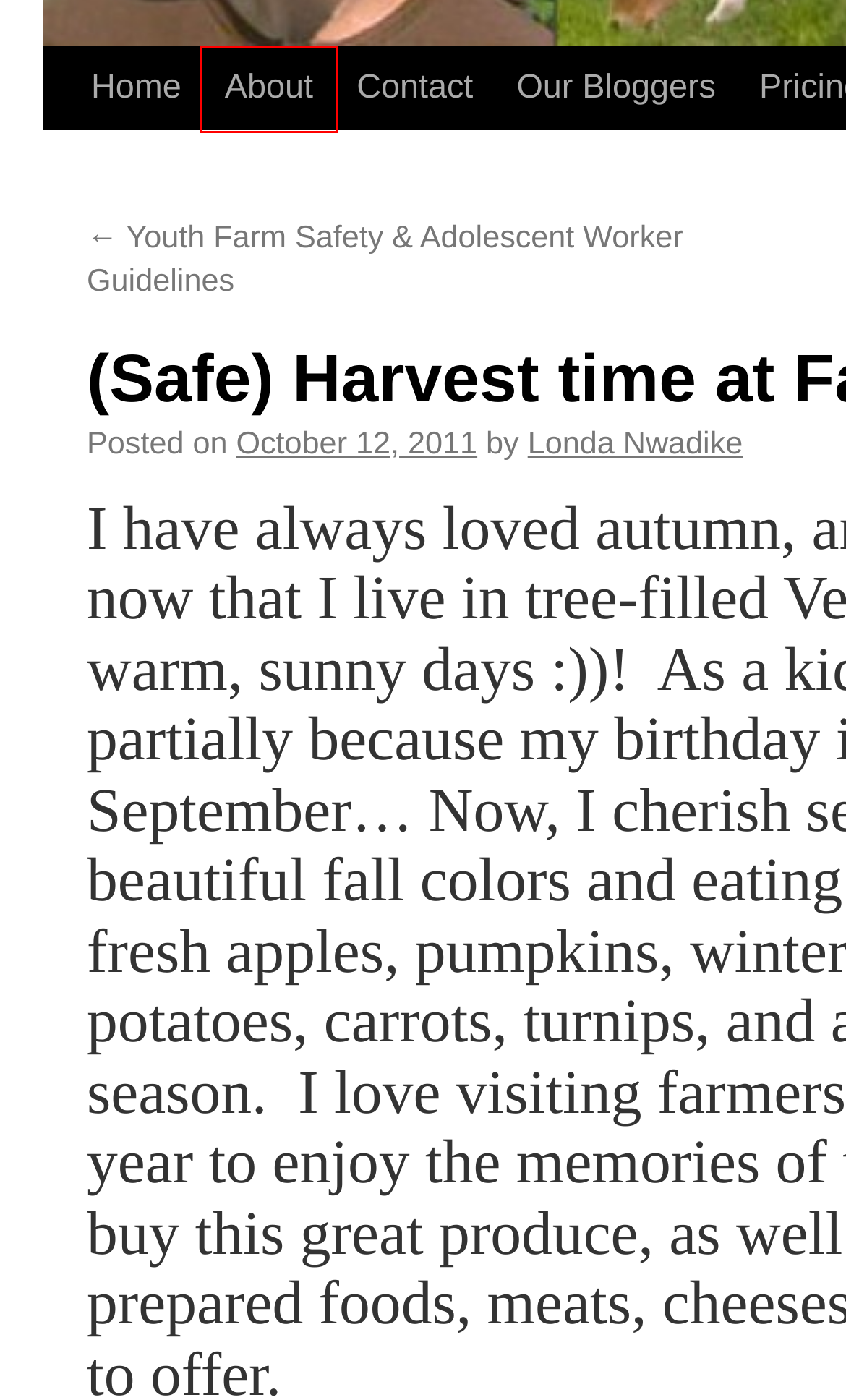You are presented with a screenshot of a webpage with a red bounding box. Select the webpage description that most closely matches the new webpage after clicking the element inside the red bounding box. The options are:
A. Marketing | Women's Agricultural Network Blog
B. Our Bloggers | Women's Agricultural Network Blog
C. Londa Nwadike | Women's Agricultural Network Blog
D. Contact | Women's Agricultural Network Blog
E. Youth Farm Safety & Adolescent Worker Guidelines | Women's Agricultural Network Blog
F. Farmer Success Stories | Women's Agricultural Network Blog
G. food safety | Women's Agricultural Network Blog
H. About | Women's Agricultural Network Blog

H